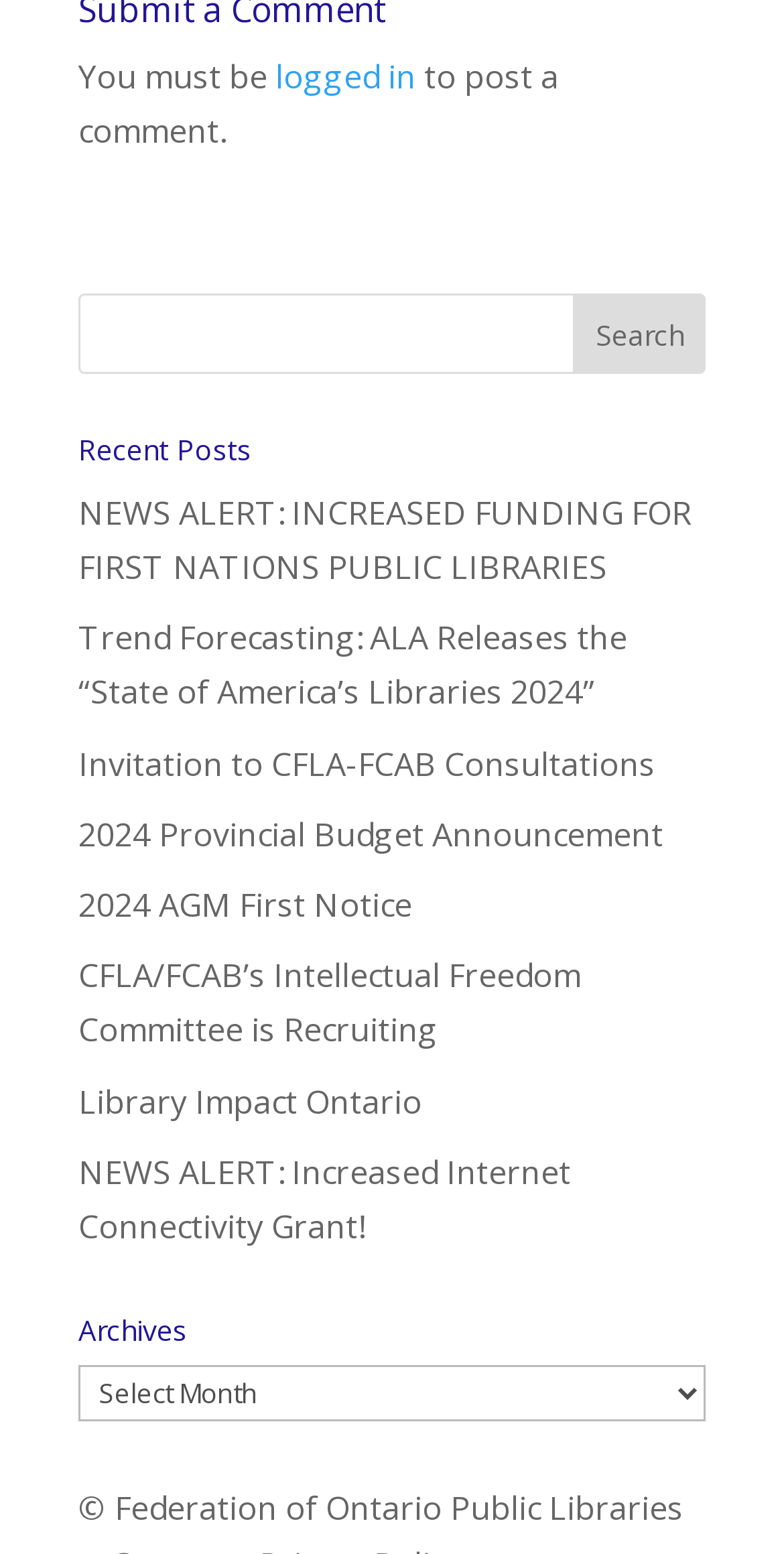Kindly provide the bounding box coordinates of the section you need to click on to fulfill the given instruction: "select an option from the 'Archives' dropdown".

[0.1, 0.879, 0.9, 0.915]